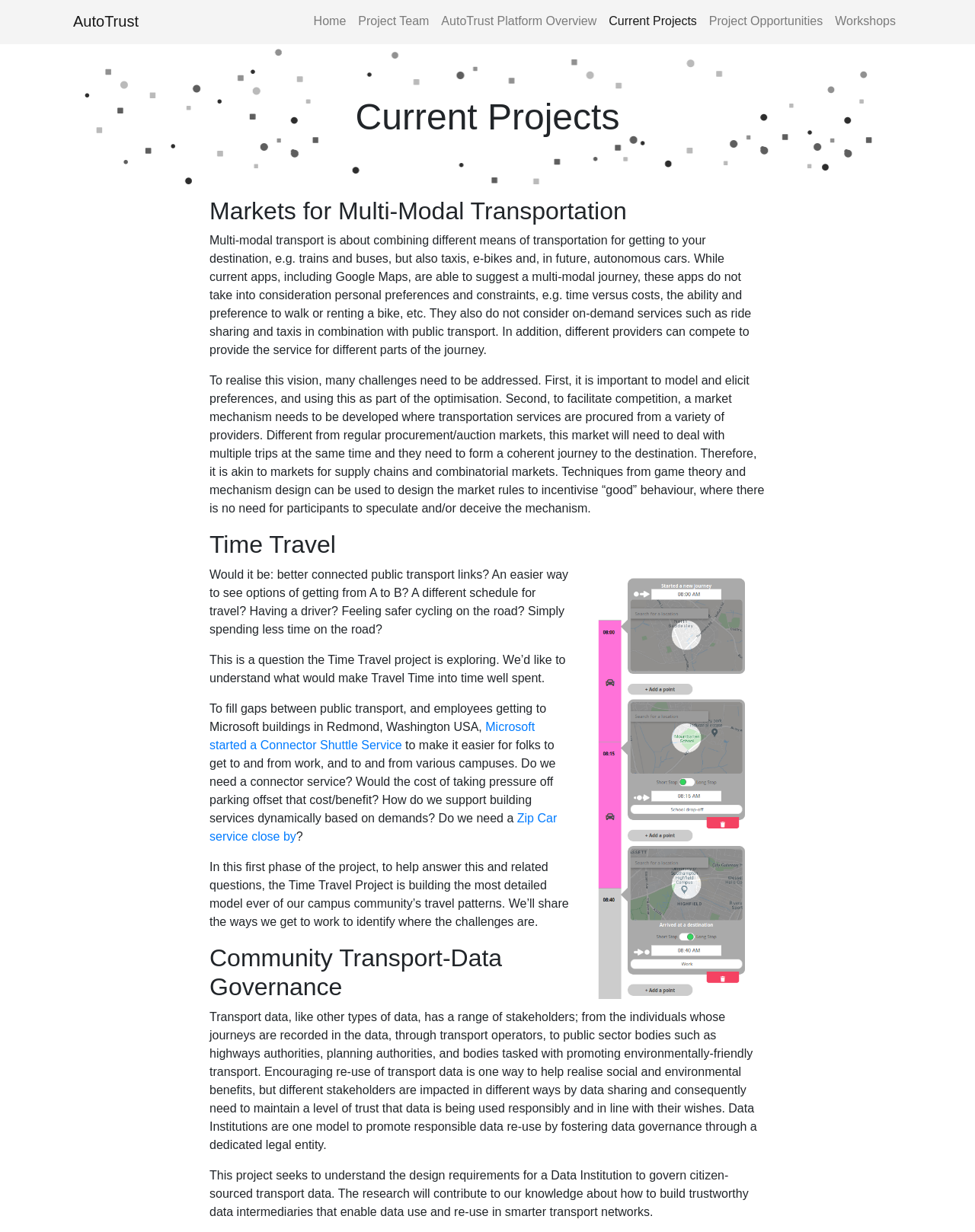Bounding box coordinates should be provided in the format (top-left x, top-left y, bottom-right x, bottom-right y) with all values between 0 and 1. Identify the bounding box for this UI element: Home

[0.315, 0.005, 0.361, 0.03]